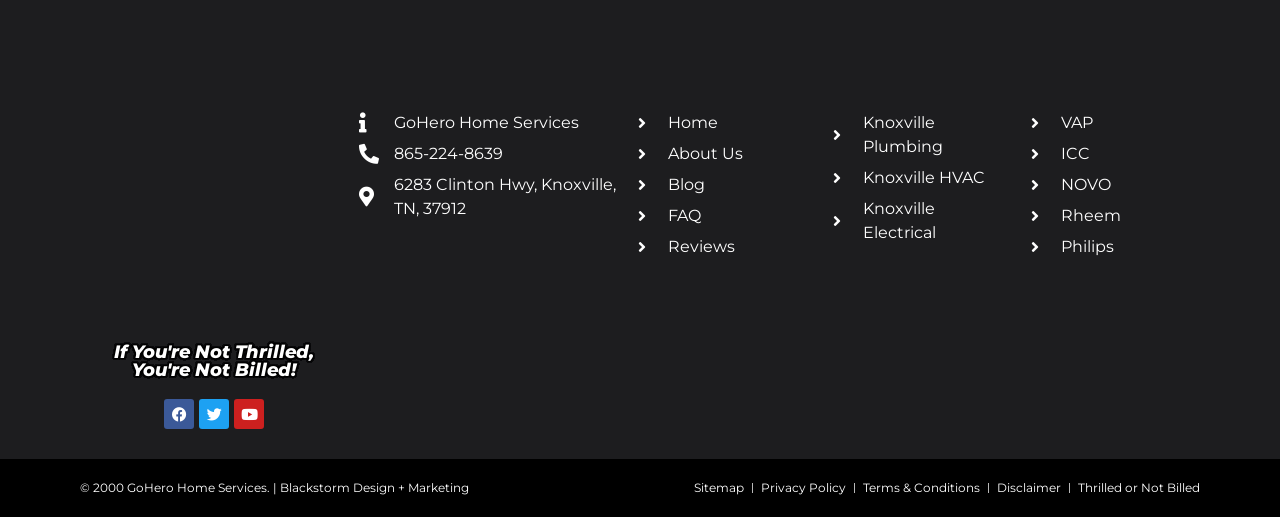What is the copyright year?
Using the image, elaborate on the answer with as much detail as possible.

The copyright year can be found at the bottom of the webpage, where it is written as '© 2000 GoHero Home Services'.